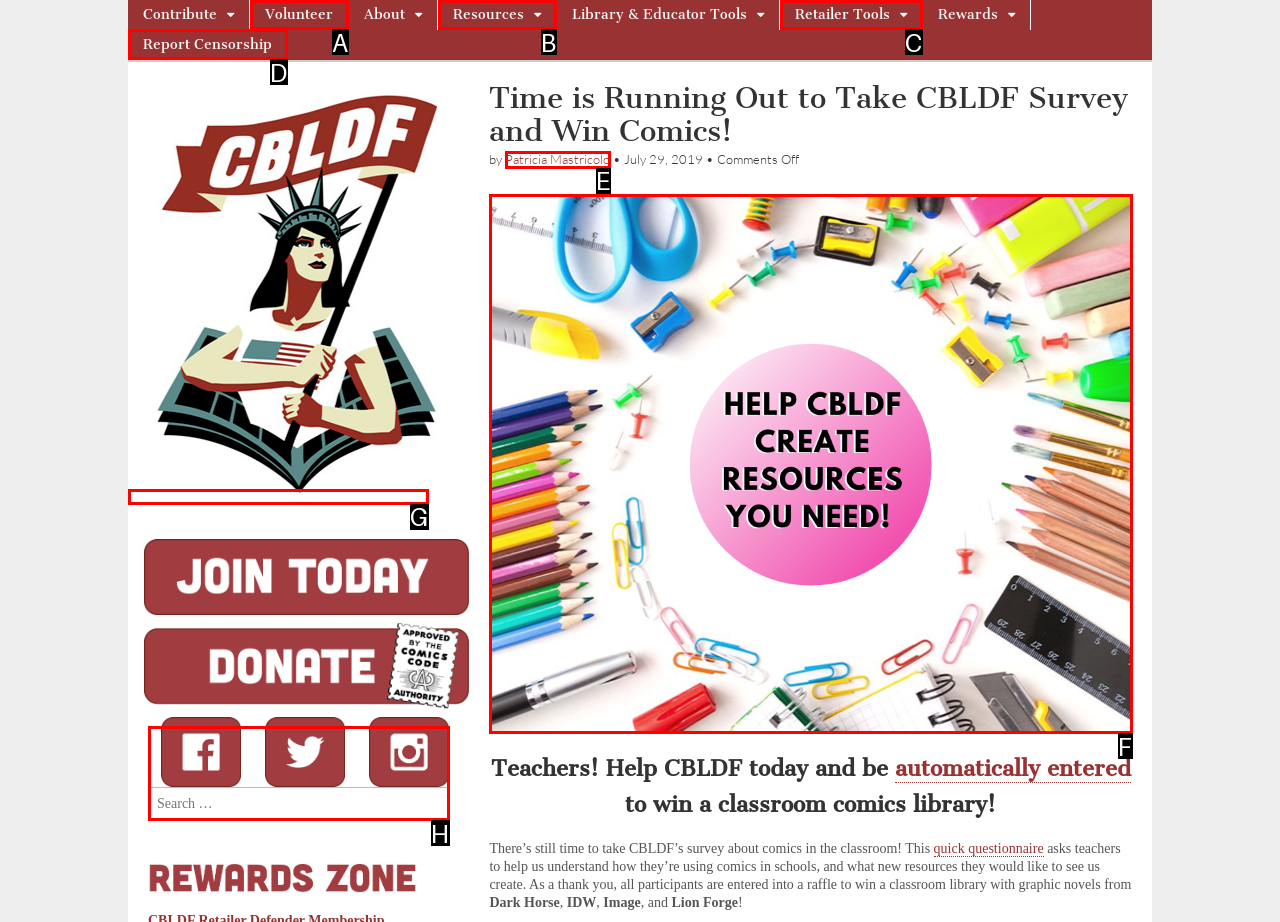To achieve the task: Search for something, which HTML element do you need to click?
Respond with the letter of the correct option from the given choices.

H